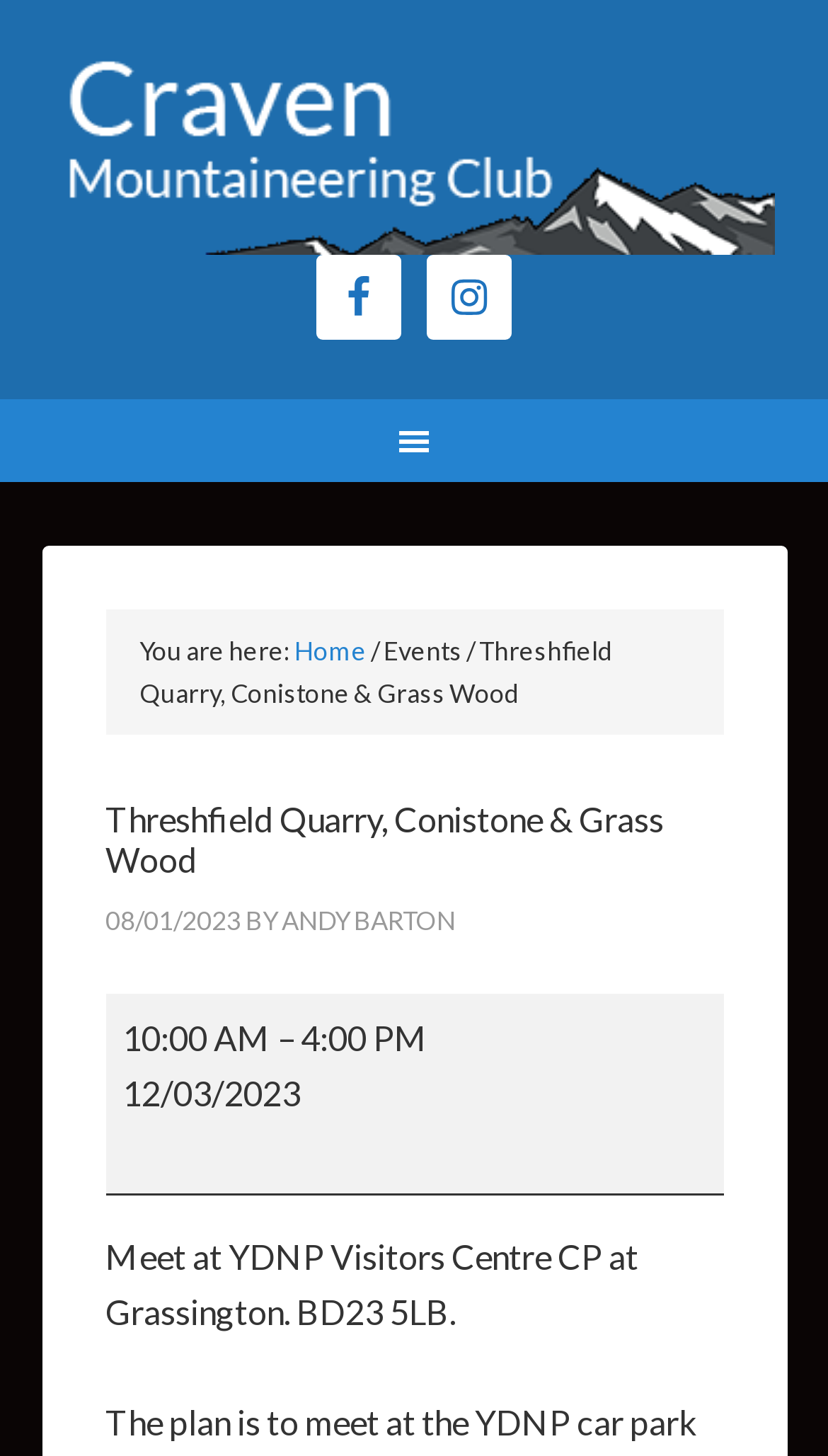Give a concise answer of one word or phrase to the question: 
What is the date of the event?

12/03/2023